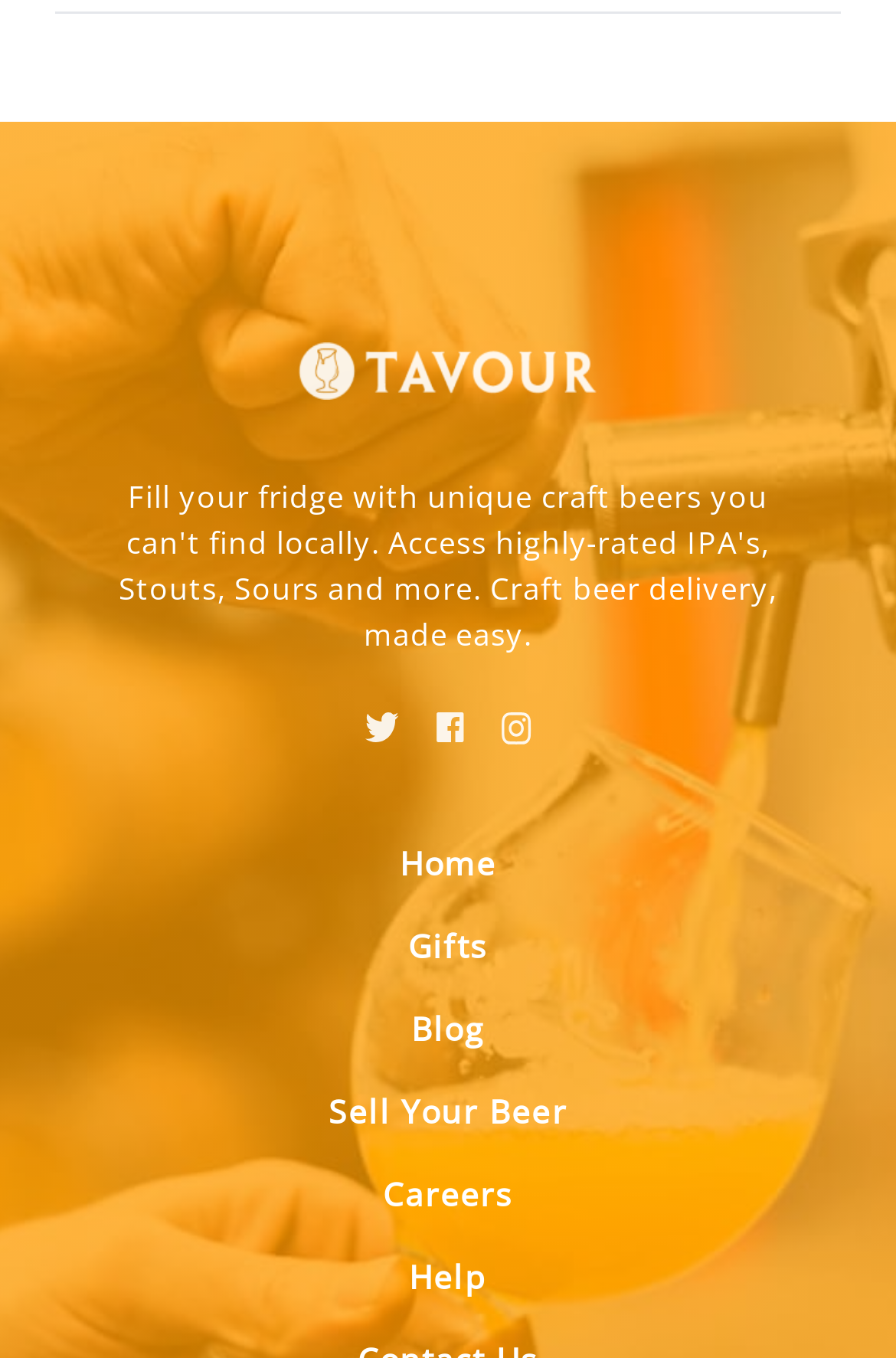Please determine the bounding box coordinates of the area that needs to be clicked to complete this task: 'view Home page'. The coordinates must be four float numbers between 0 and 1, formatted as [left, top, right, bottom].

[0.426, 0.605, 0.574, 0.666]